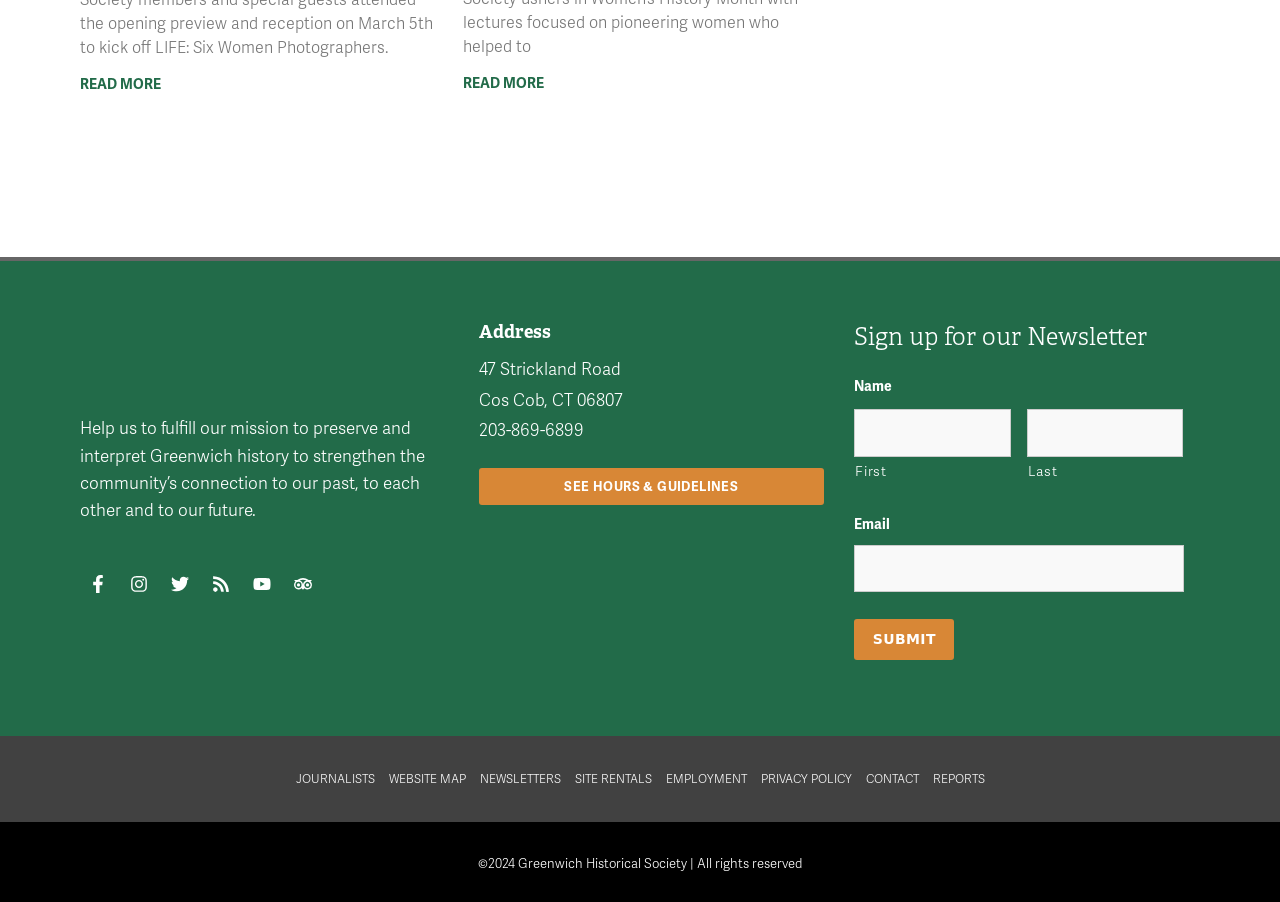How can I contact the Greenwich Historical Society?
Please give a detailed answer to the question using the information shown in the image.

I found the contact information by looking at the section labeled 'Address' on the webpage, which contains a phone number '203-869-6899' and an email address can be obtained by submitting the newsletter form.